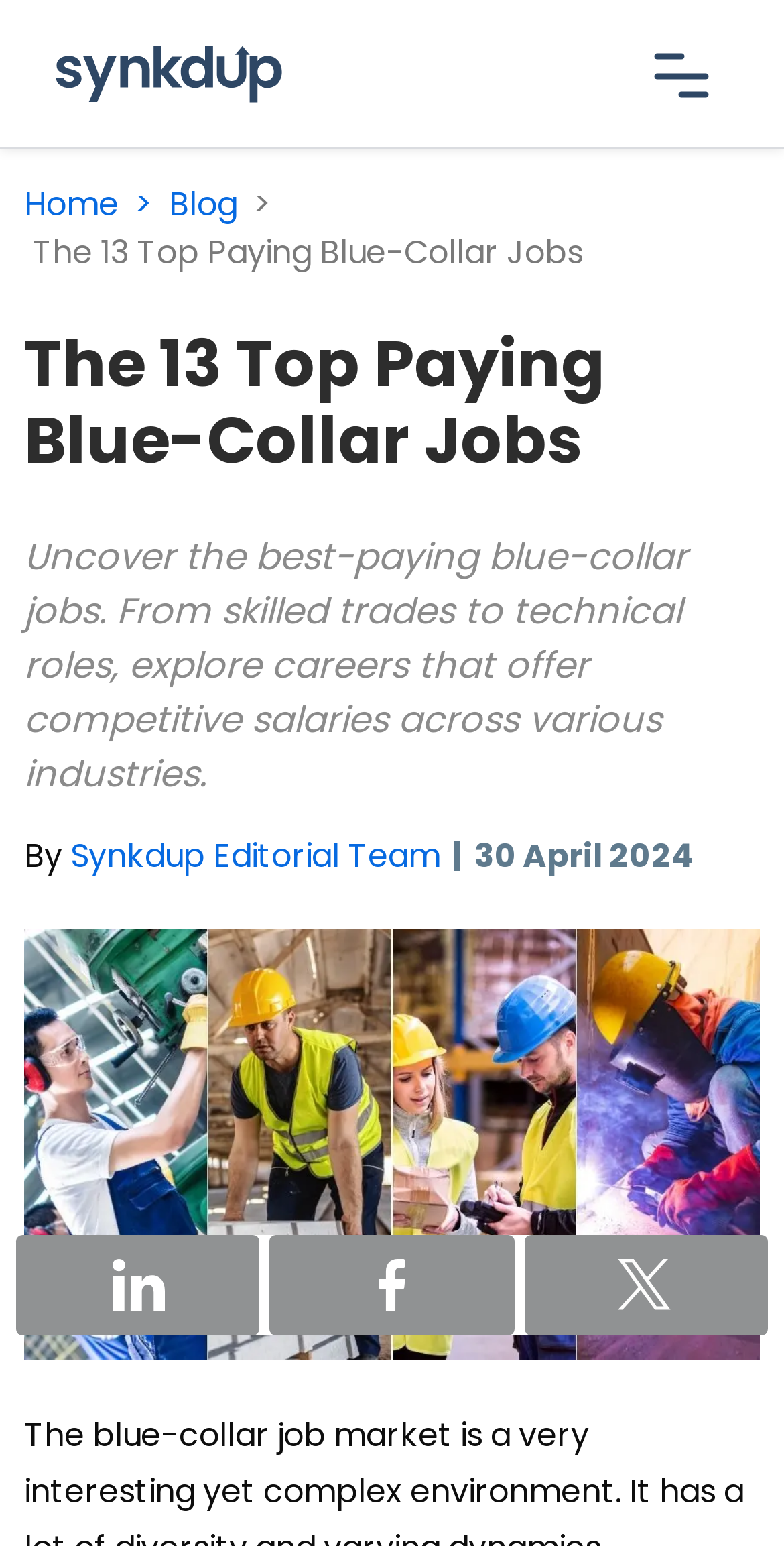Please give the bounding box coordinates of the area that should be clicked to fulfill the following instruction: "Open the menu". The coordinates should be in the format of four float numbers from 0 to 1, i.e., [left, top, right, bottom].

[0.8, 0.023, 0.938, 0.073]